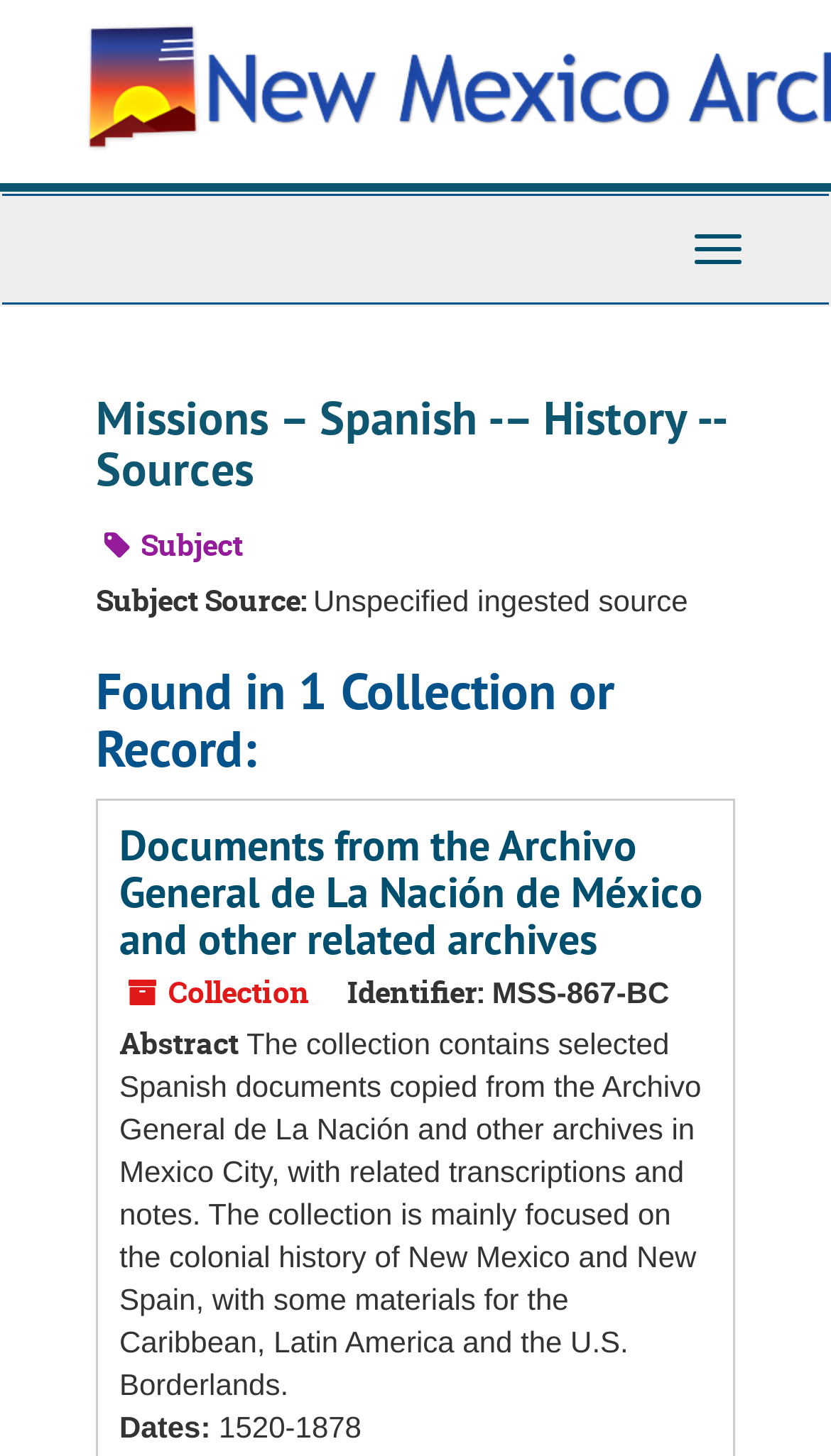What is the subject source of the collection?
Answer the question with a single word or phrase by looking at the picture.

Unspecified ingested source